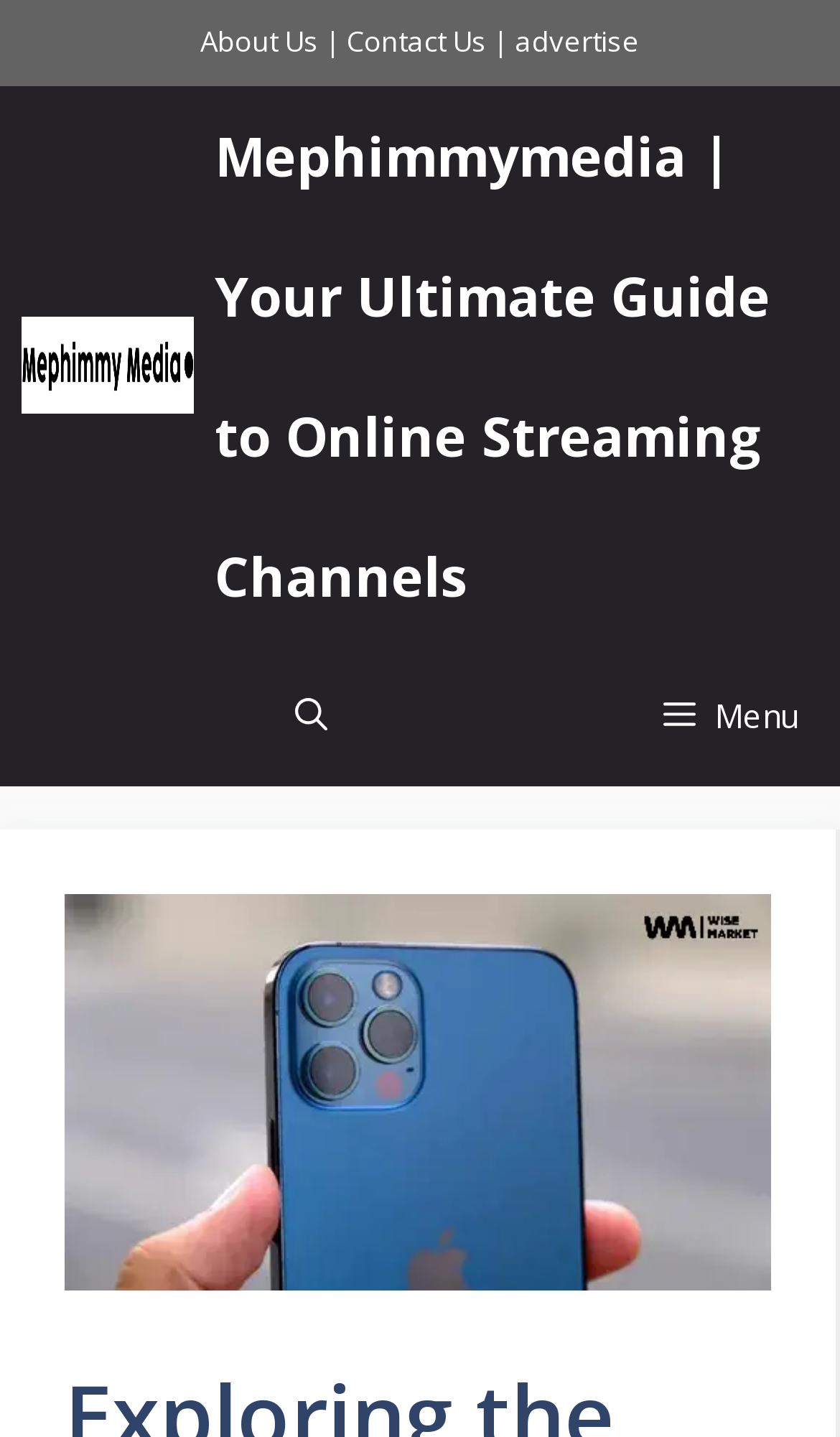Refer to the image and offer a detailed explanation in response to the question: How many navigation links are there?

I counted the number of links in the primary navigation section, which are 'Mephimmymedia | Your Ultimate Guide to Online Streaming Channels' and another identical link, and the 'Menu' button that controls the primary menu.